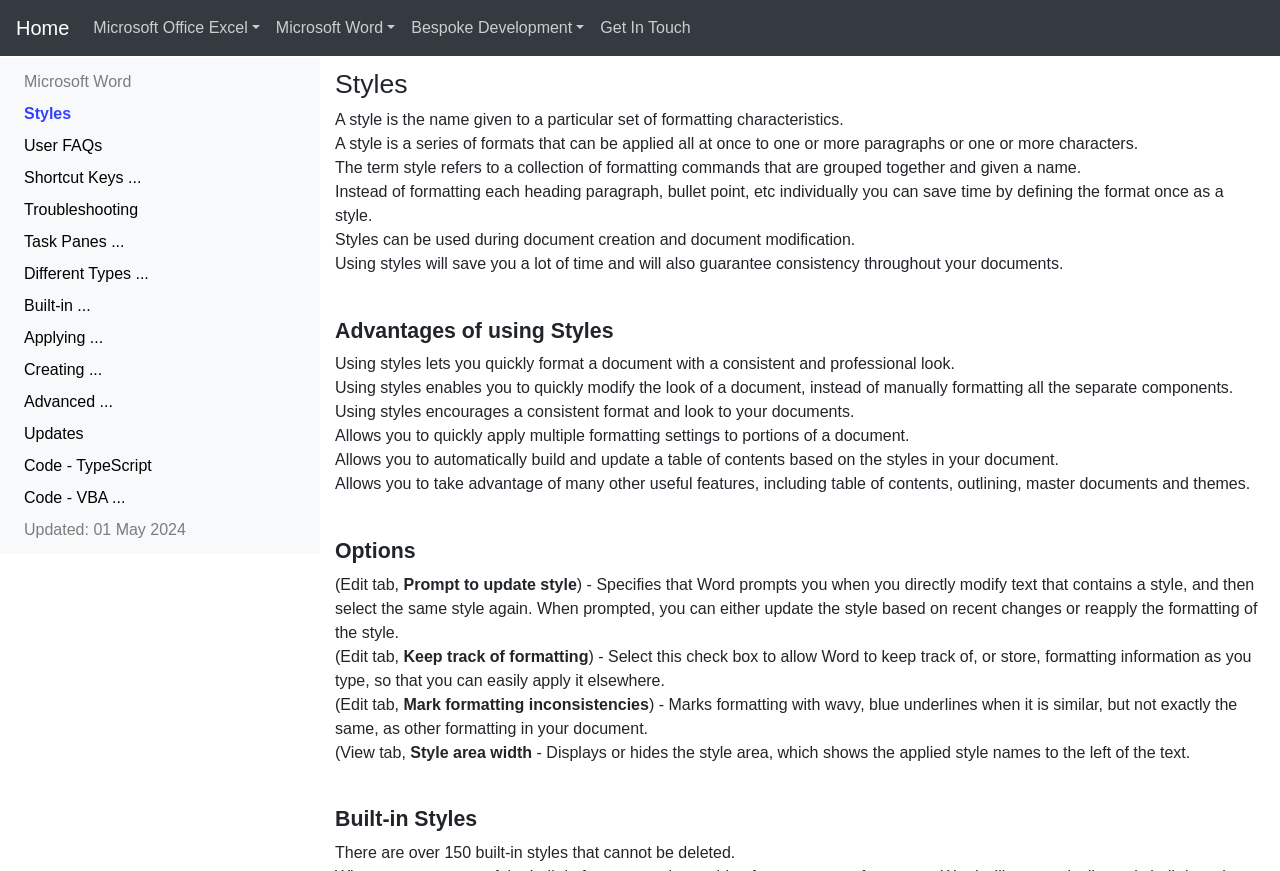What is the function of the 'Style area width' option?
Please answer the question with a detailed and comprehensive explanation.

The 'Style area width' option, located in the View tab, displays or hides the style area, which shows the applied style names to the left of the text. This can be inferred from the text '(View tab, Style area width) - Displays or hides the style area, which shows the applied style names to the left of the text.'